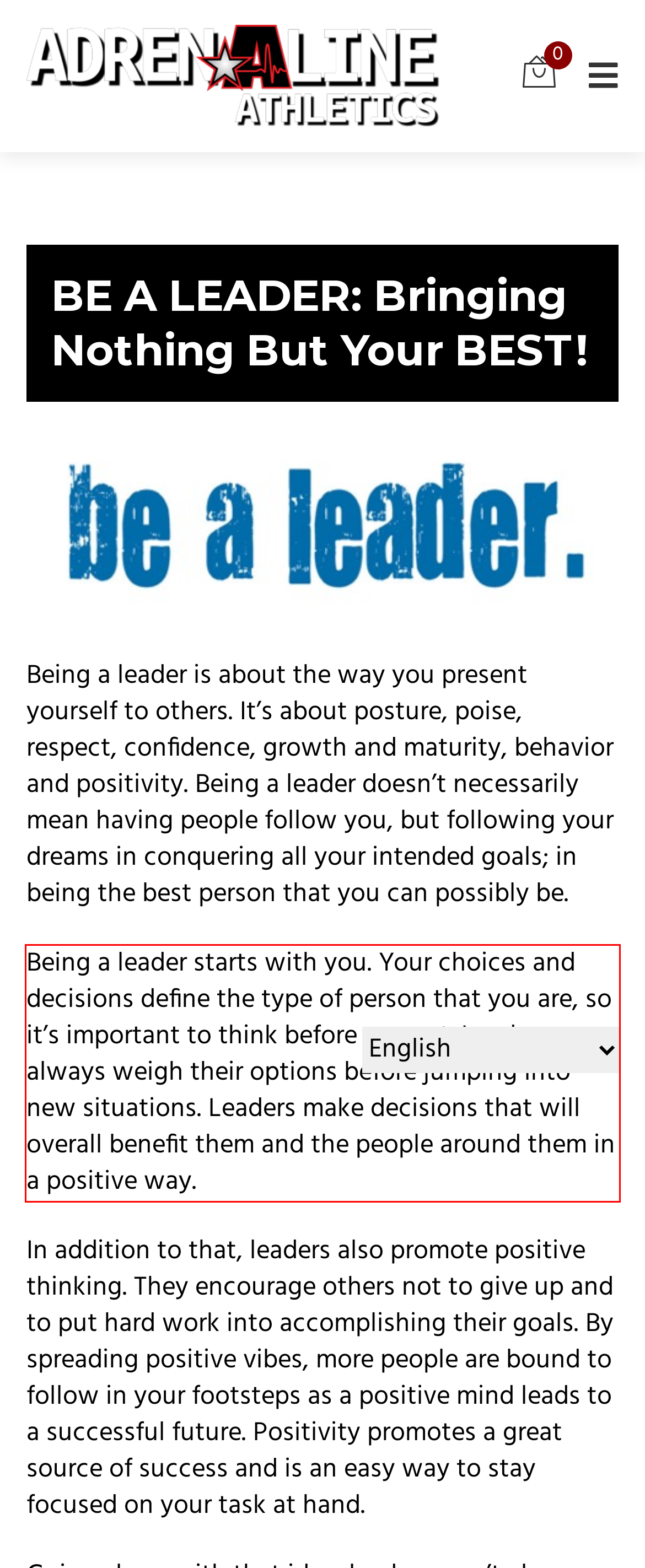Please examine the webpage screenshot containing a red bounding box and use OCR to recognize and output the text inside the red bounding box.

Being a leader starts with you. Your choices and decisions define the type of person that you are, so it’s important to think before you act. Leaders always weigh their options before jumping into new situations. Leaders make decisions that will overall benefit them and the people around them in a positive way.